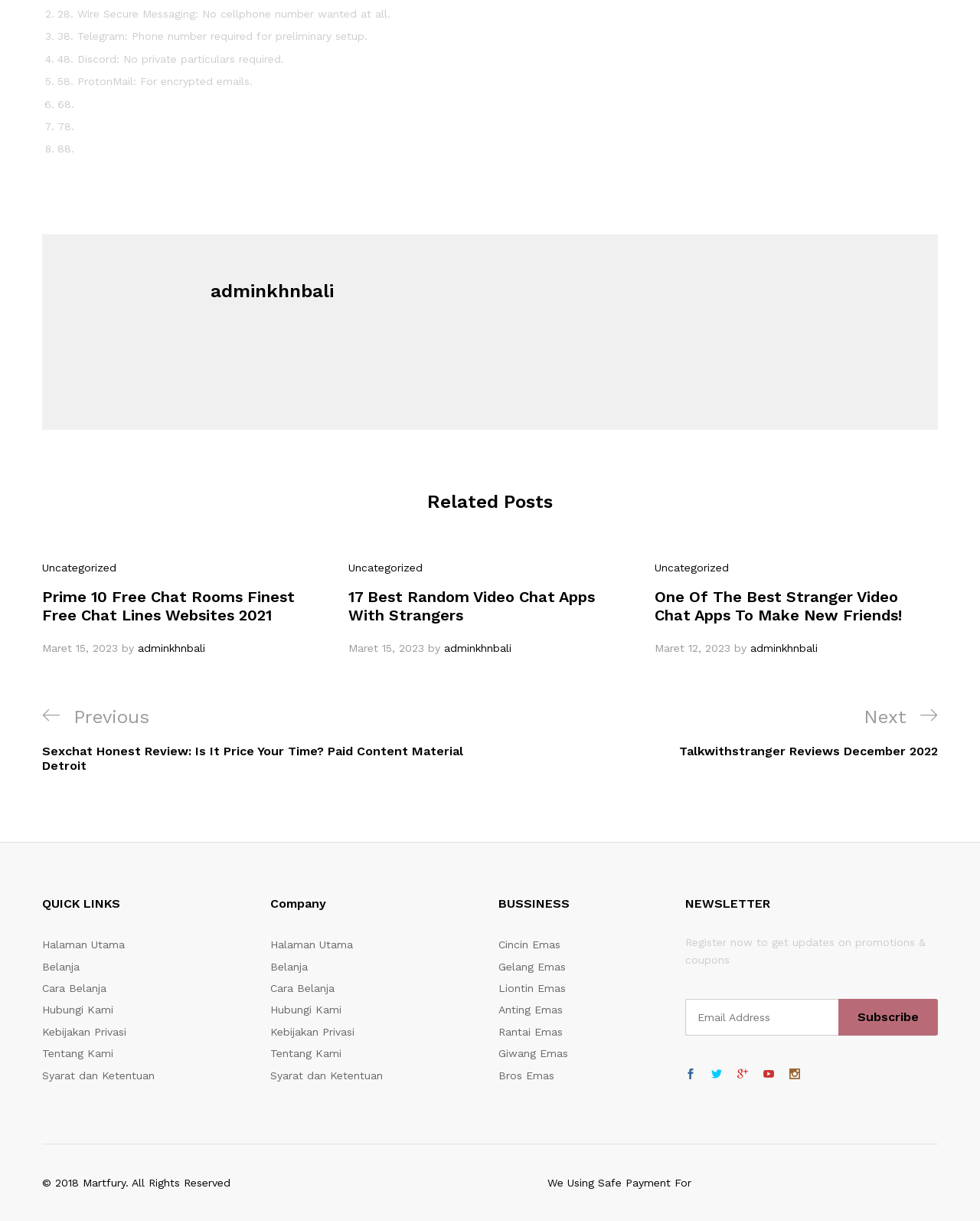Bounding box coordinates are specified in the format (top-left x, top-left y, bottom-right x, bottom-right y). All values are floating point numbers bounded between 0 and 1. Please provide the bounding box coordinate of the region this sentence describes: Maret 15, 2023

[0.355, 0.526, 0.433, 0.536]